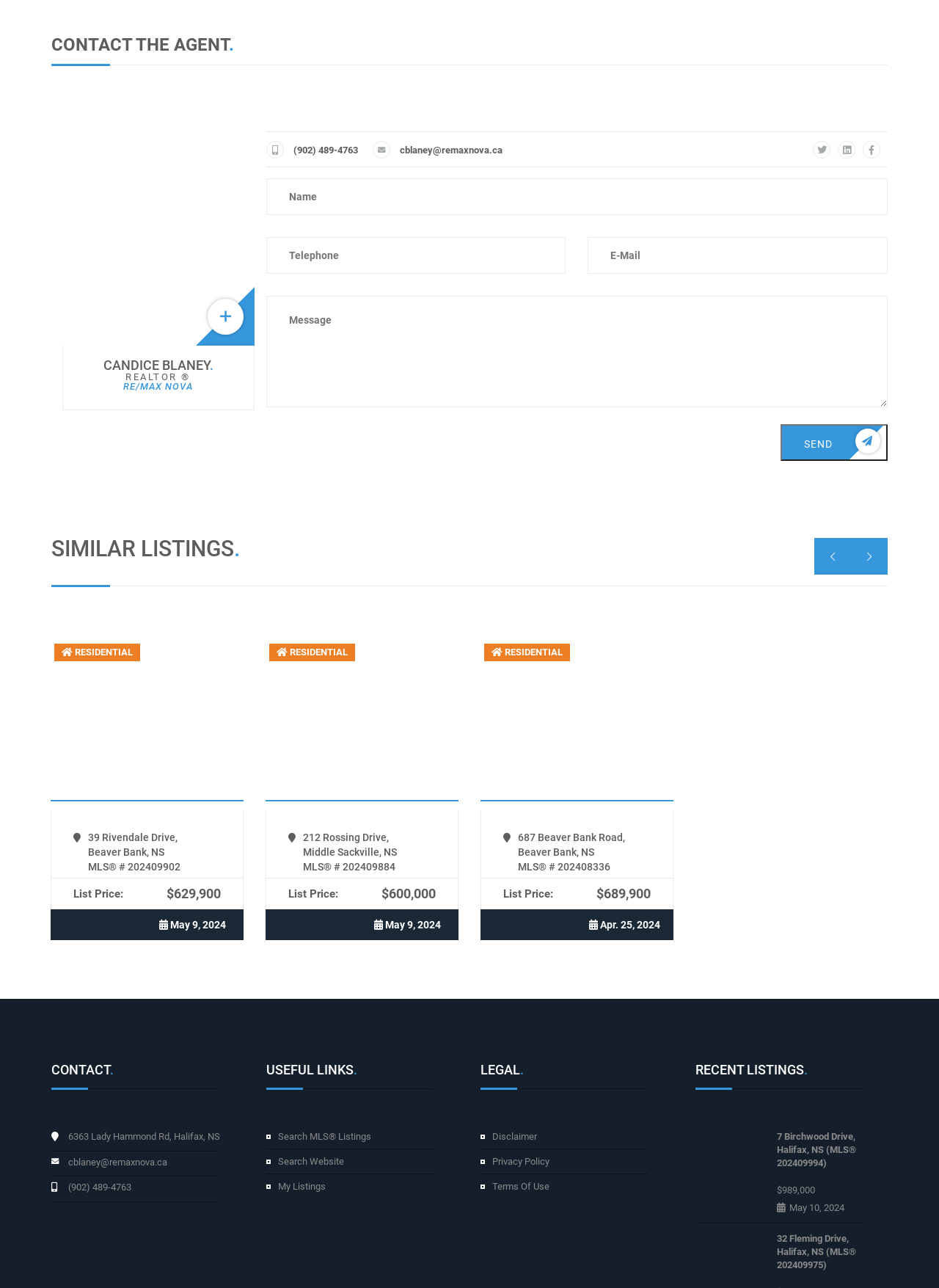Answer the following query with a single word or phrase:
How many similar listings are there?

4